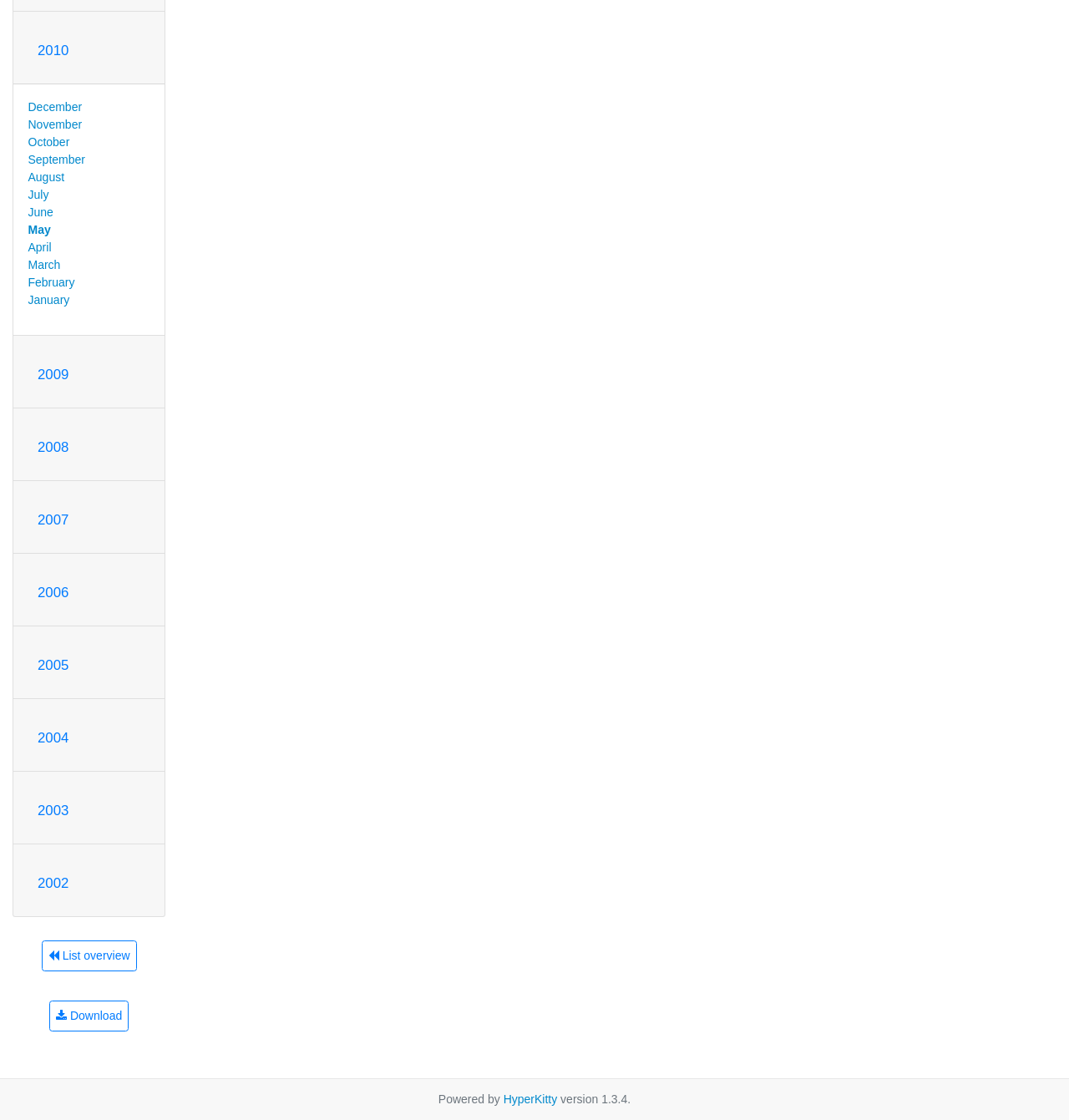Specify the bounding box coordinates of the area to click in order to execute this command: 'Download data'. The coordinates should consist of four float numbers ranging from 0 to 1, and should be formatted as [left, top, right, bottom].

[0.046, 0.893, 0.12, 0.921]